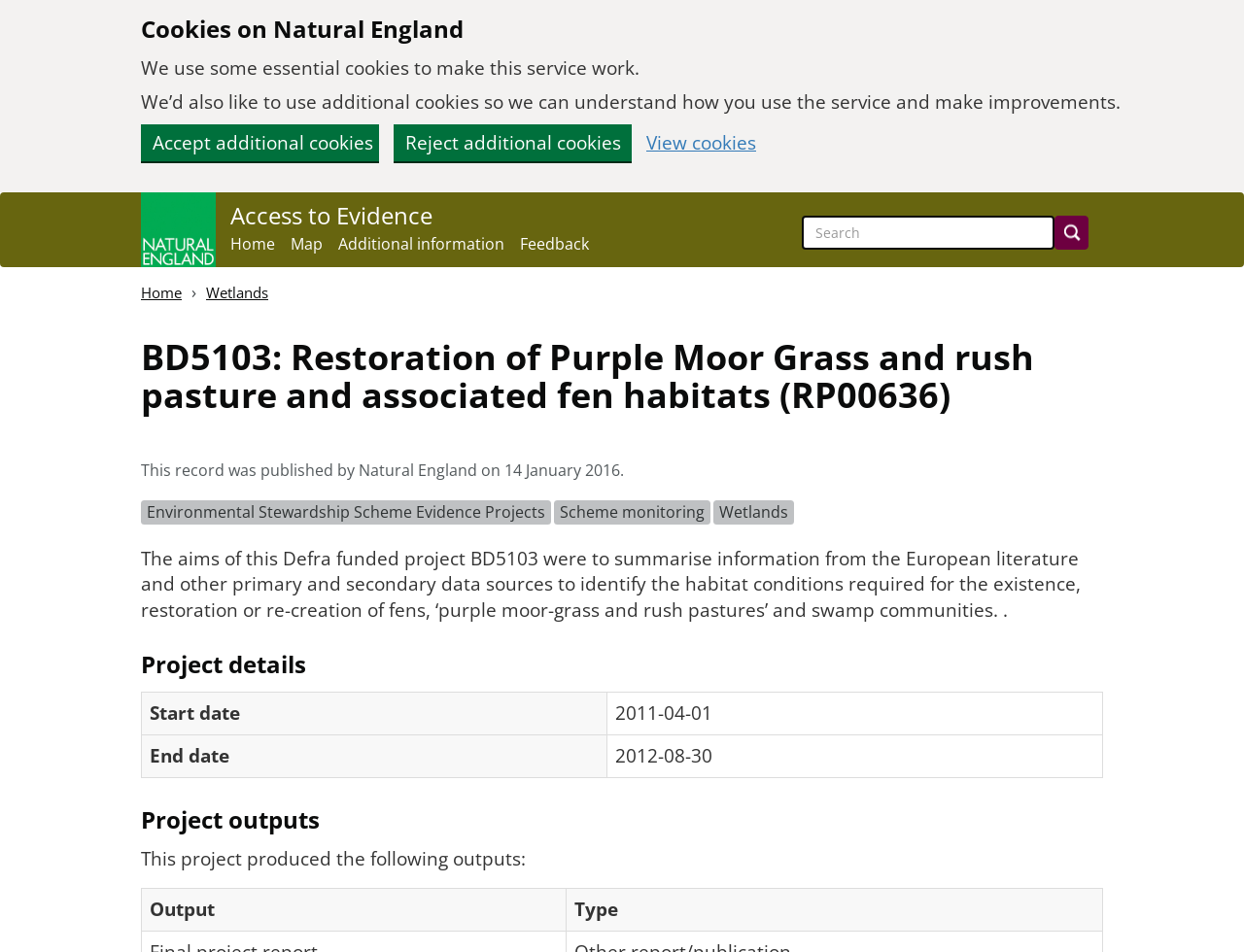Determine the bounding box coordinates of the section to be clicked to follow the instruction: "Access to Evidence". The coordinates should be given as four float numbers between 0 and 1, formatted as [left, top, right, bottom].

[0.185, 0.214, 0.348, 0.239]